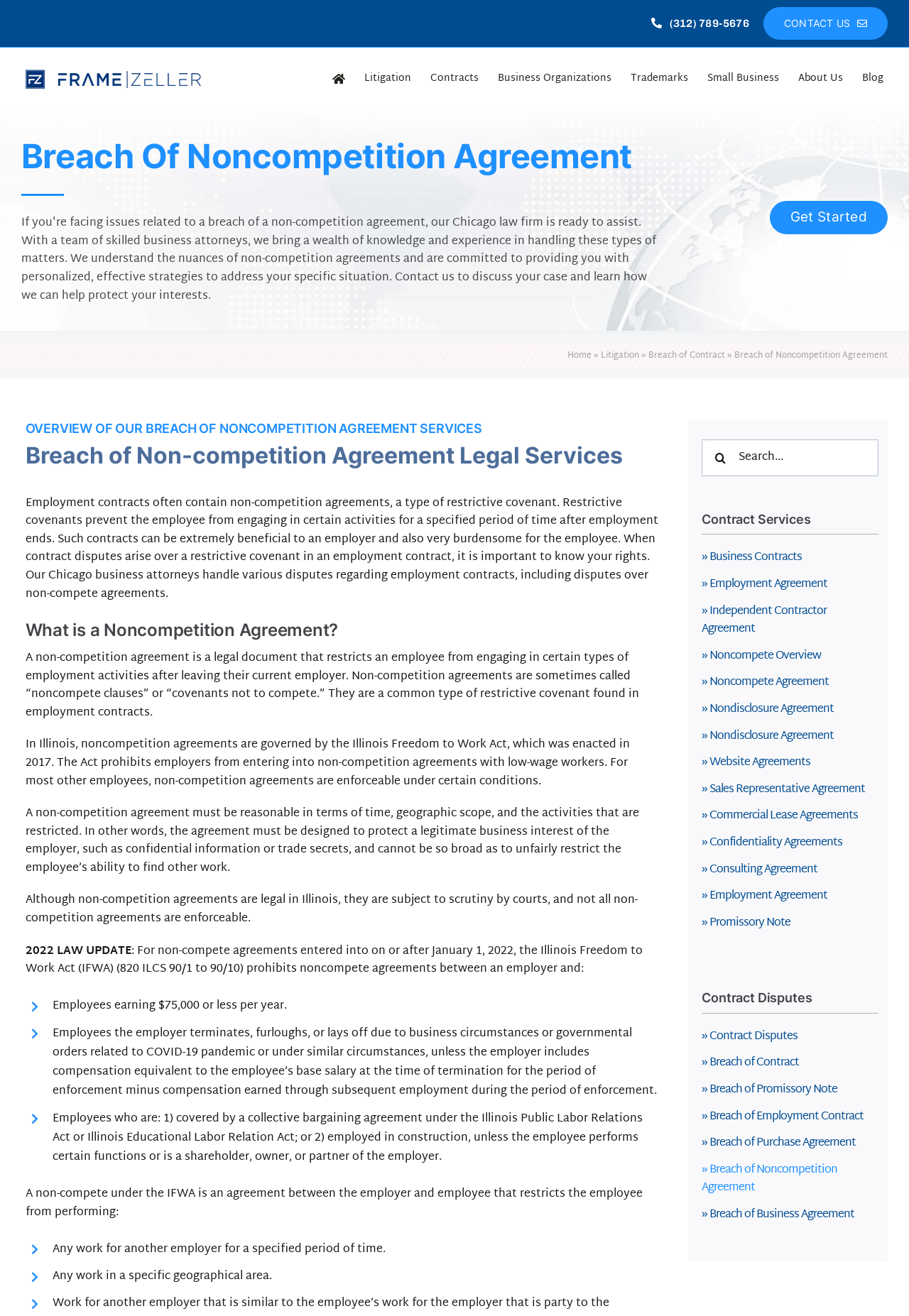Identify the bounding box coordinates of the area that should be clicked in order to complete the given instruction: "Call the phone number (312) 789-5676". The bounding box coordinates should be four float numbers between 0 and 1, i.e., [left, top, right, bottom].

[0.716, 0.009, 0.824, 0.026]